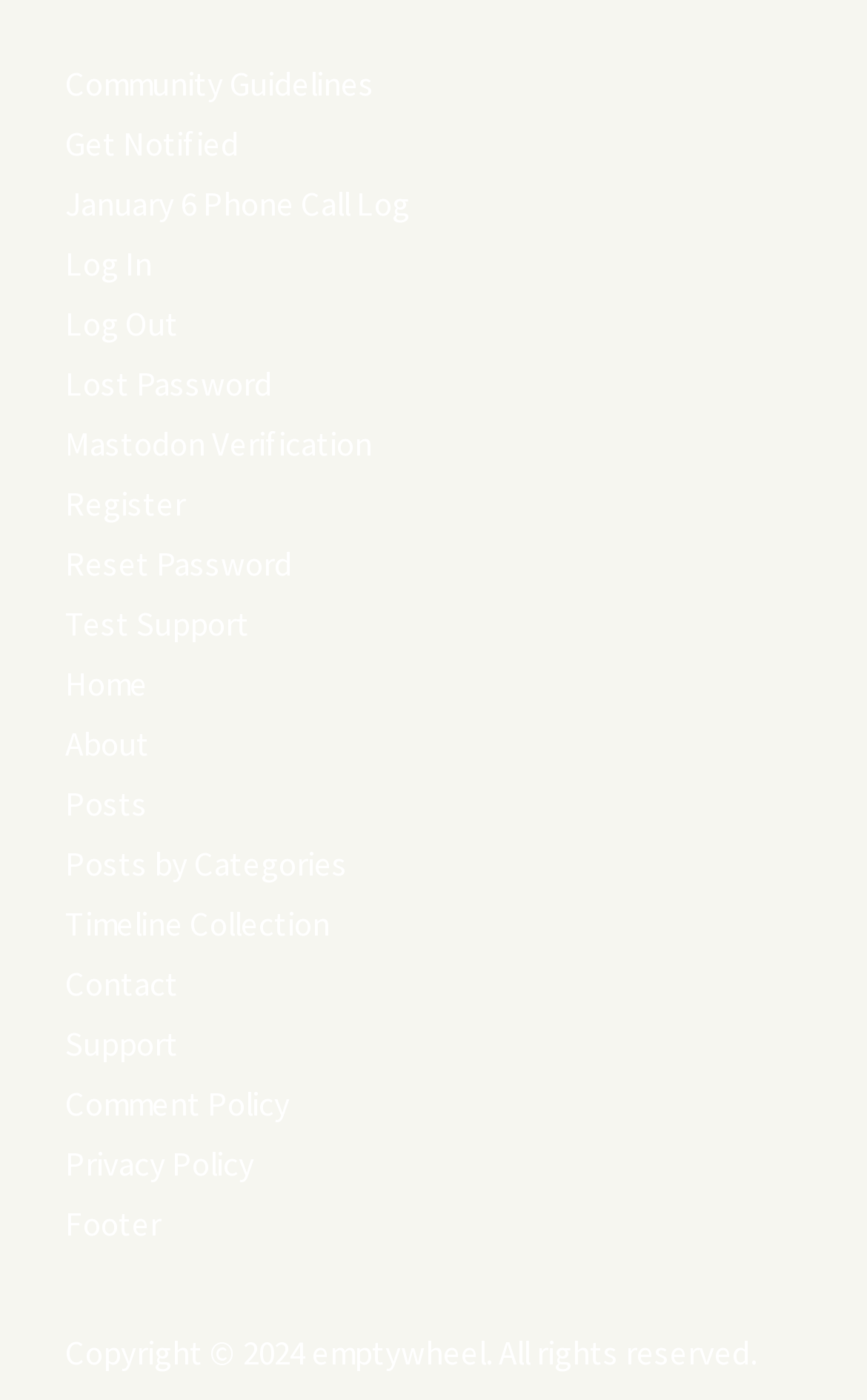What is the vertical position of the 'Home' link relative to the 'About' link?
Look at the screenshot and give a one-word or phrase answer.

Above